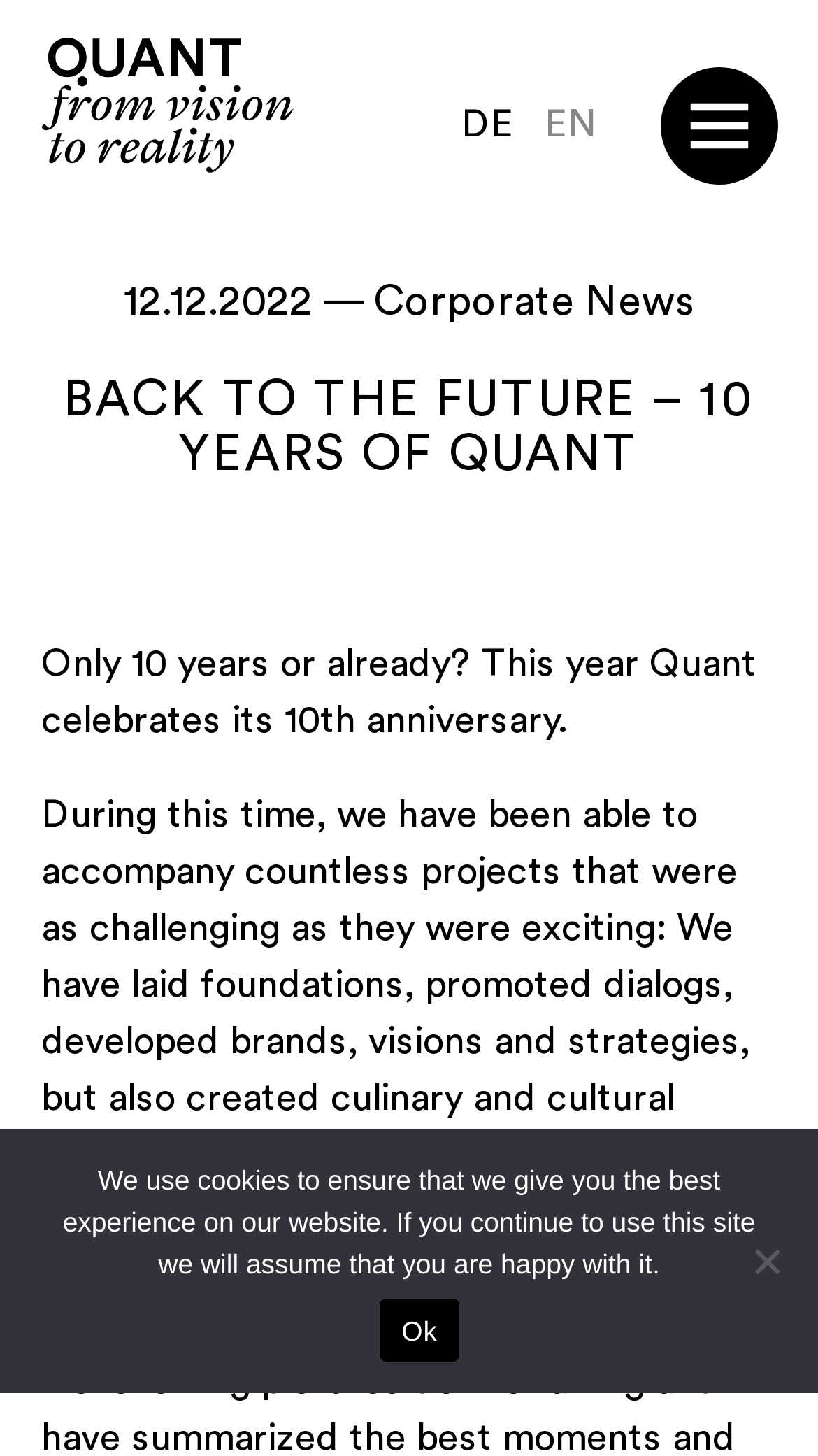Please find the bounding box coordinates of the element that you should click to achieve the following instruction: "Search for a topic". The coordinates should be presented as four float numbers between 0 and 1: [left, top, right, bottom].

[0.05, 0.13, 0.95, 0.174]